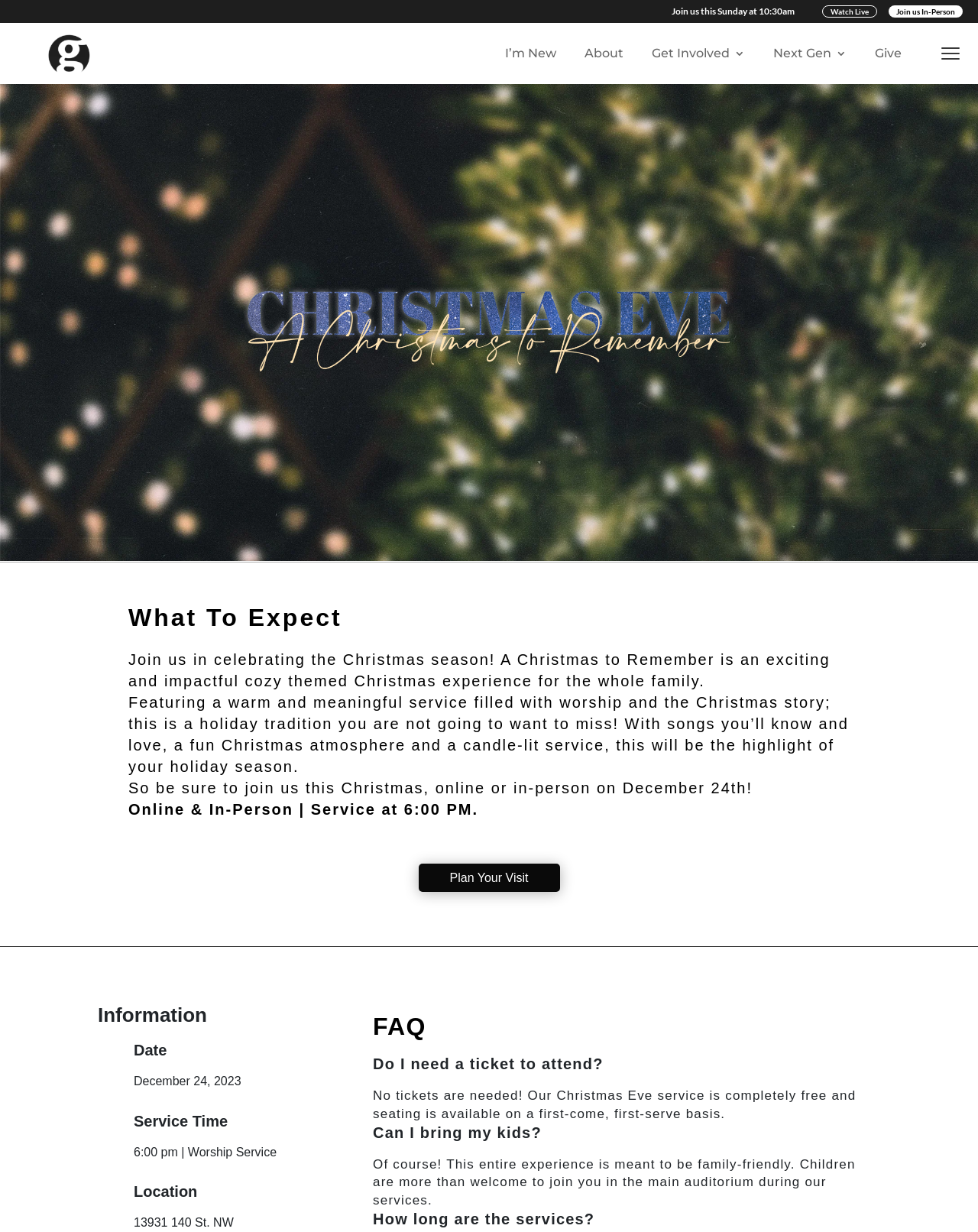Answer the question with a brief word or phrase:
What is the theme of the Christmas celebration?

Cozy